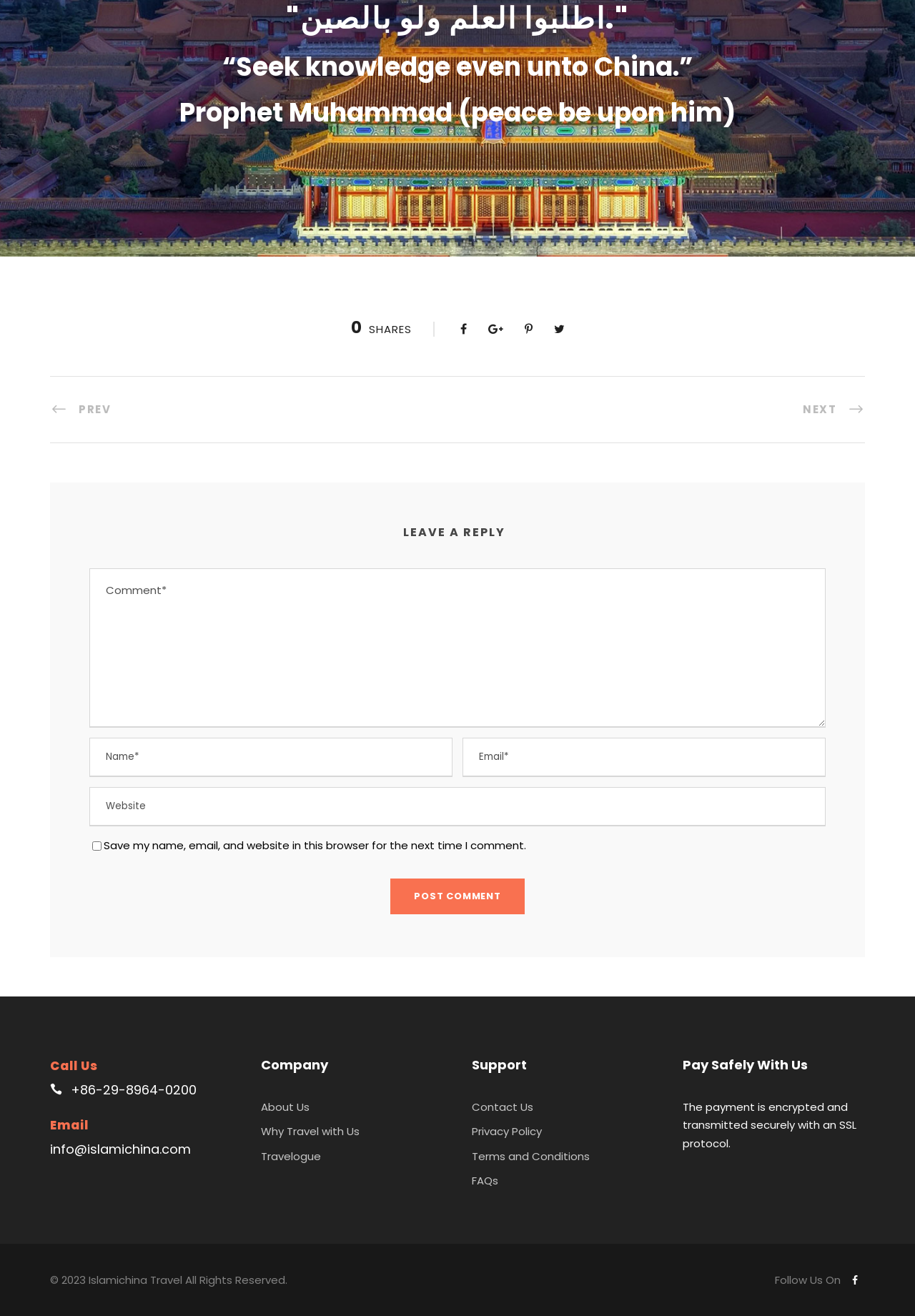Locate the bounding box coordinates of the clickable region necessary to complete the following instruction: "Click the Contact Us link". Provide the coordinates in the format of four float numbers between 0 and 1, i.e., [left, top, right, bottom].

[0.516, 0.835, 0.583, 0.847]